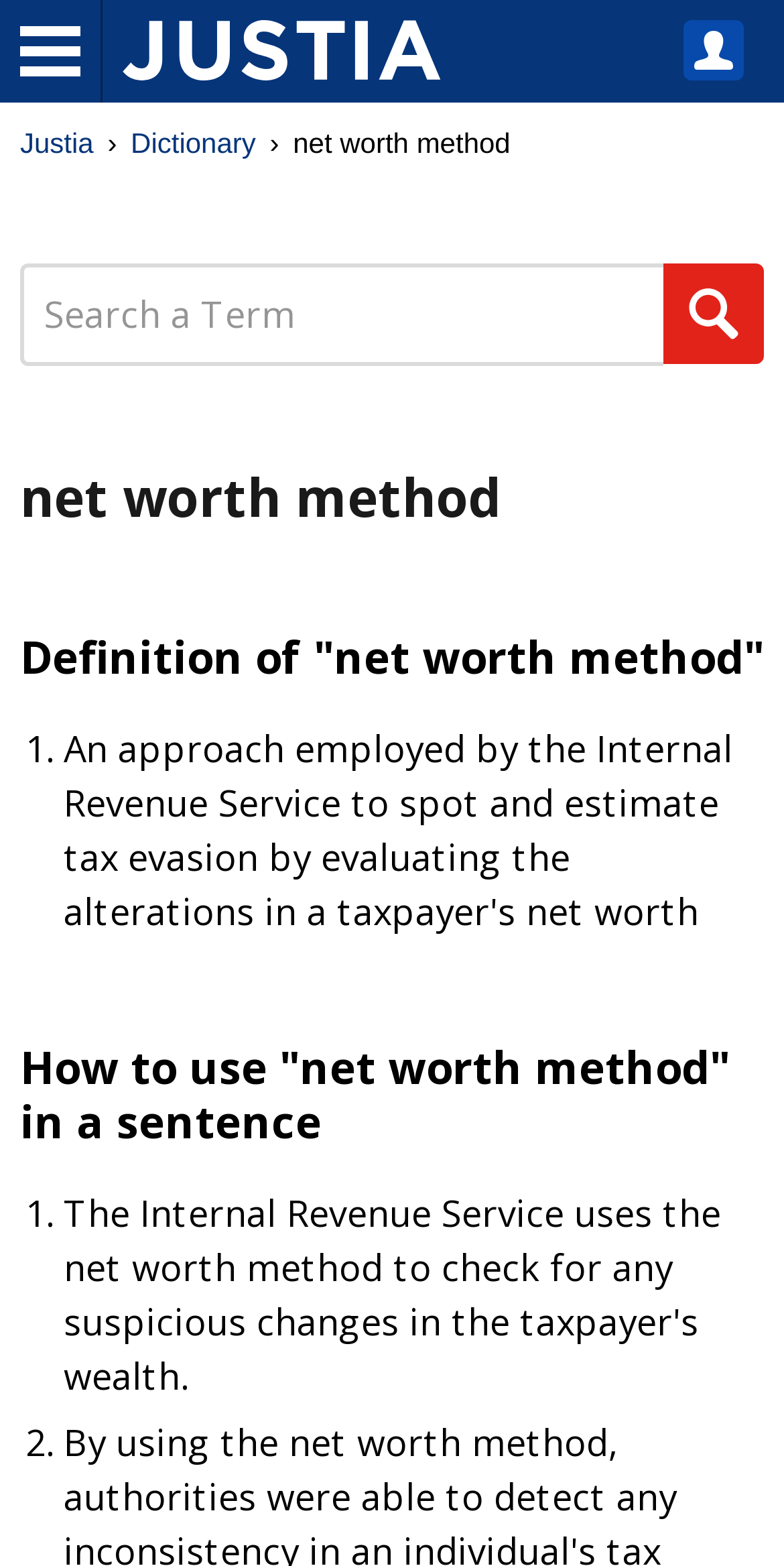What is the purpose of the search box?
Answer the question with a single word or phrase by looking at the picture.

Search a Term